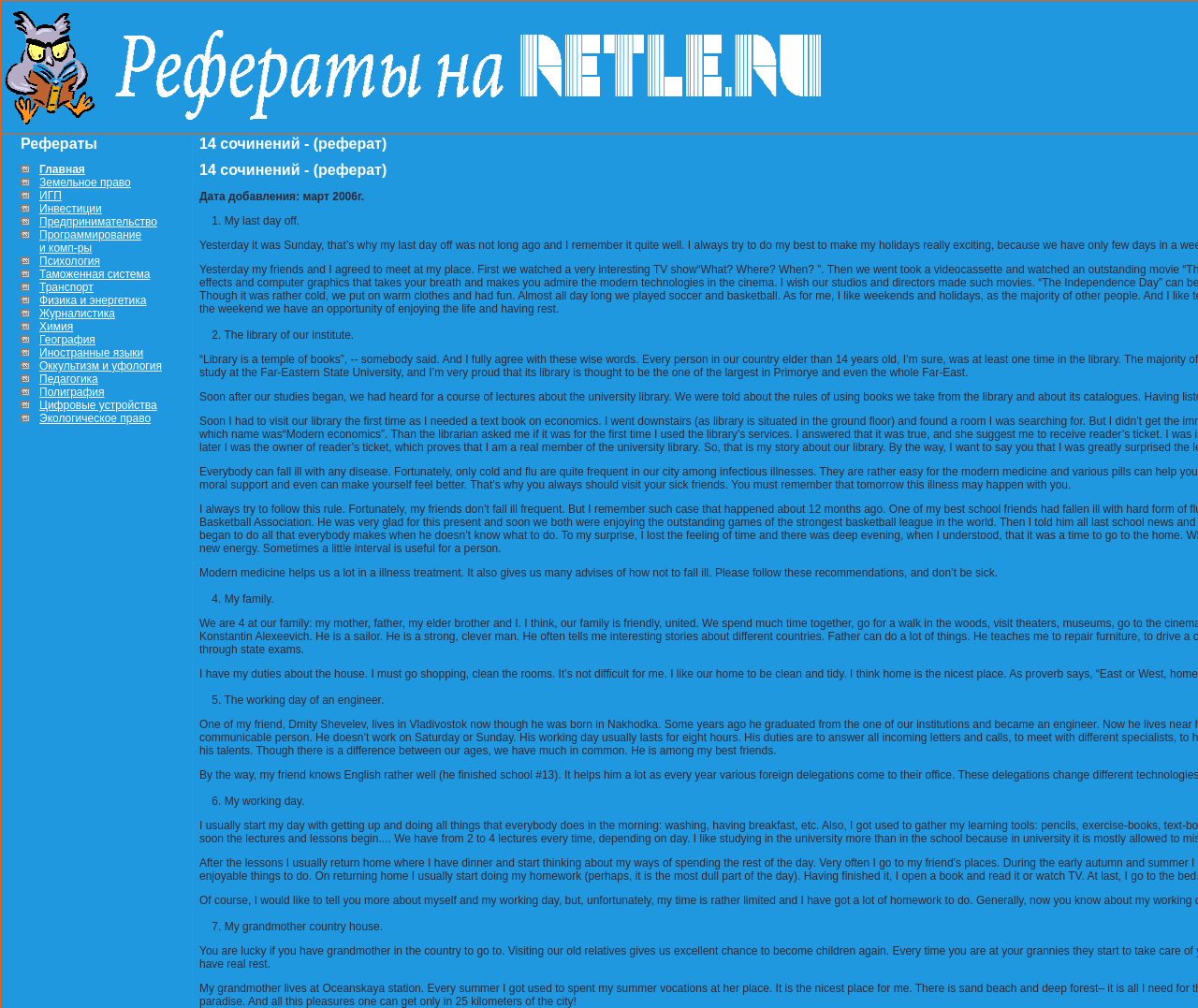Please specify the bounding box coordinates of the region to click in order to perform the following instruction: "Follow Geeks of Doom on Twitter".

None